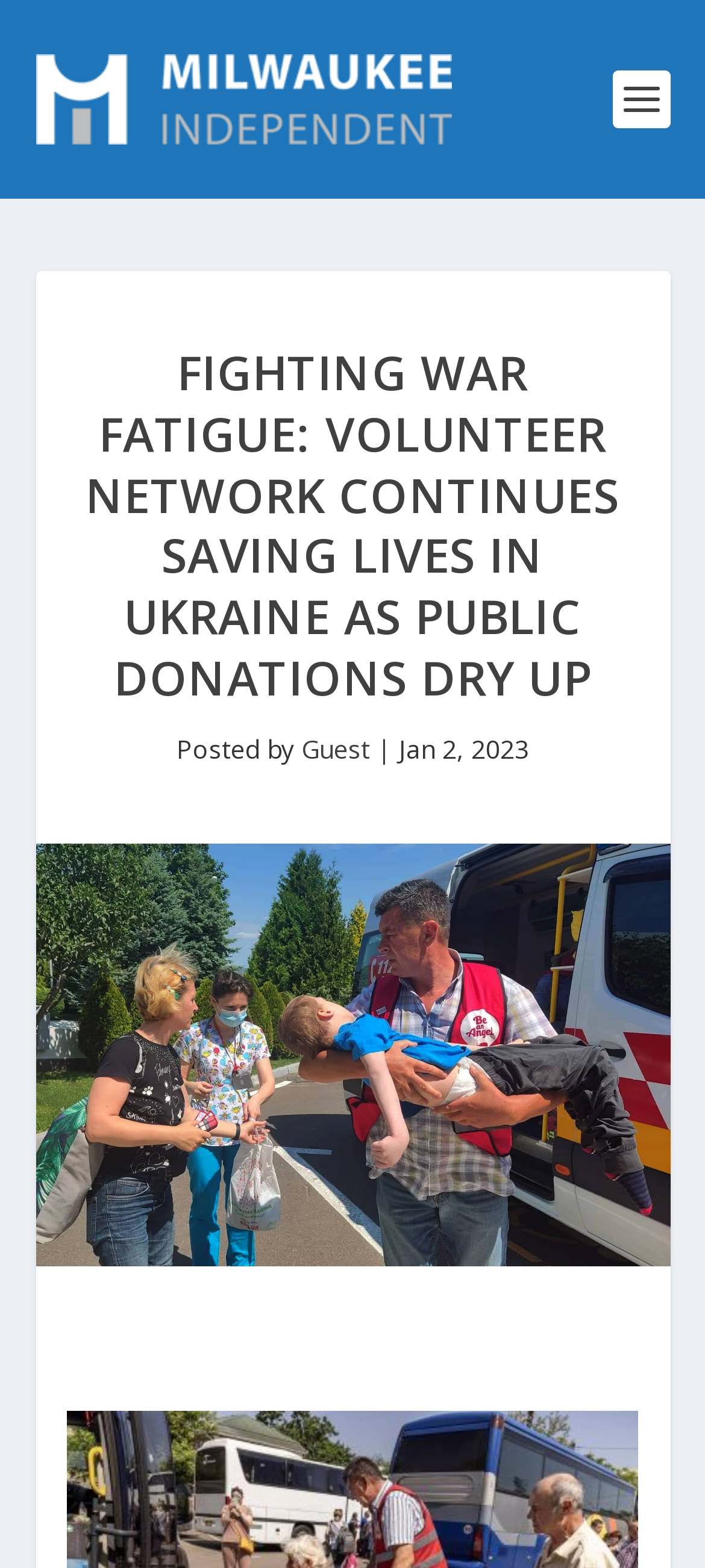Give a concise answer using only one word or phrase for this question:
When was the article published?

Jan 2, 2023